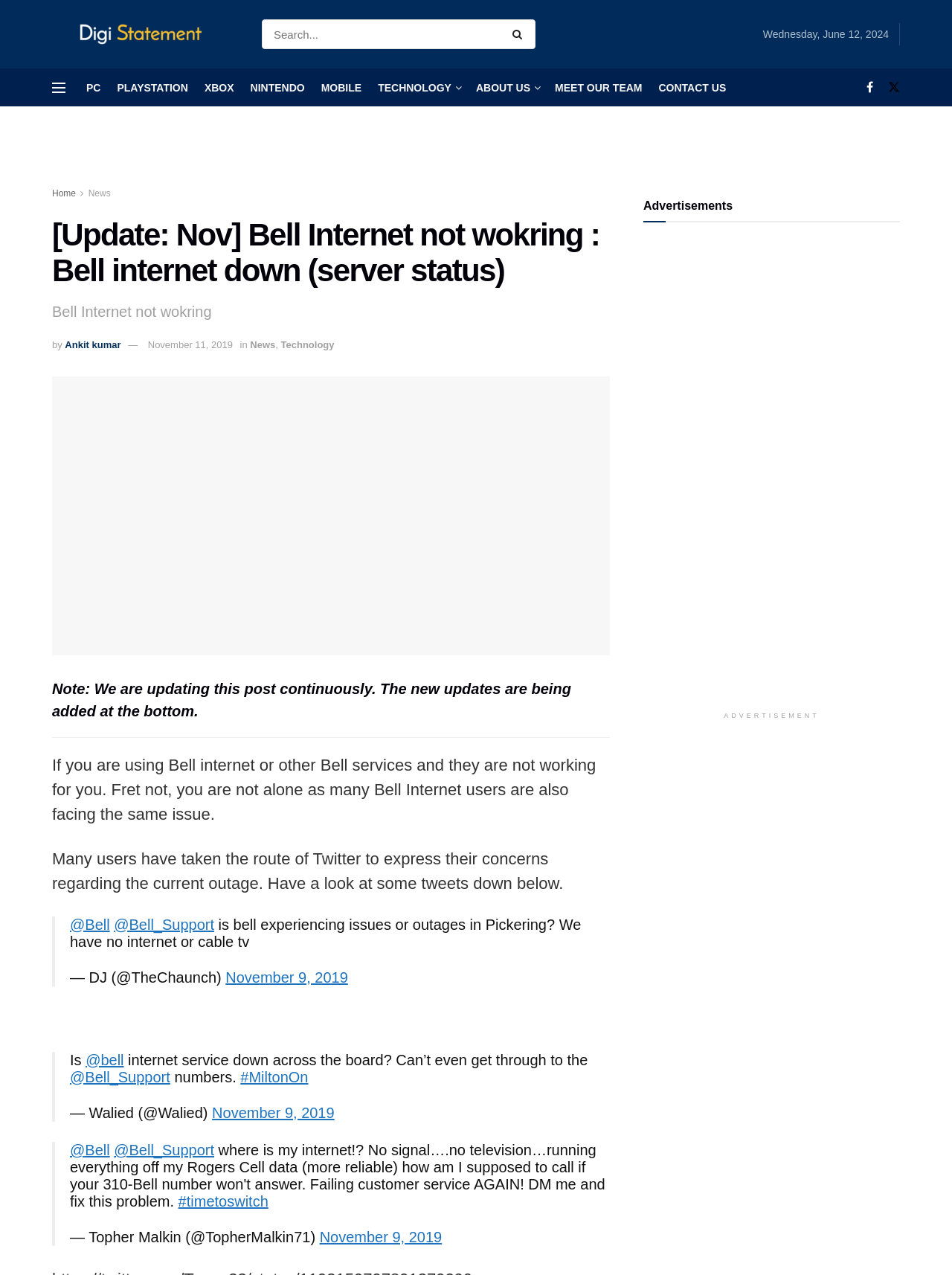Determine the coordinates of the bounding box for the clickable area needed to execute this instruction: "Visit the Home page".

[0.055, 0.148, 0.08, 0.156]